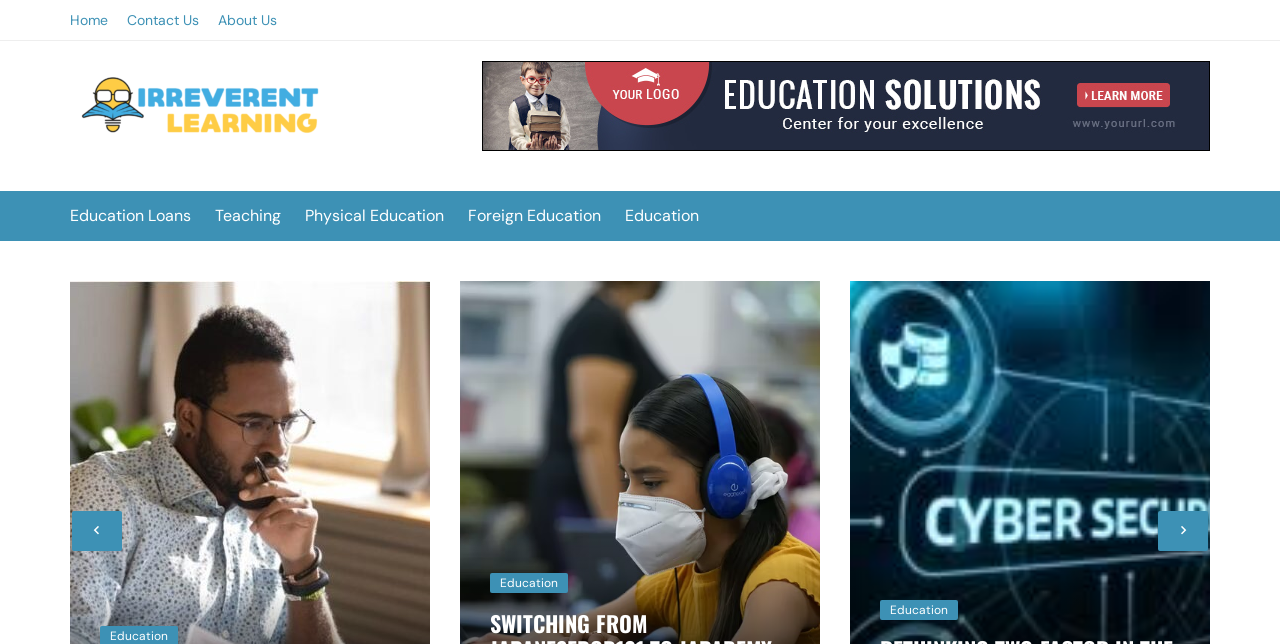How many 'Education' links are there on the webpage?
Provide an in-depth and detailed answer to the question.

There are three 'Education' links on the webpage. One is located in the middle section, and the other two are located at the bottom of the webpage. These links have the same text content but different bounding box coordinates.